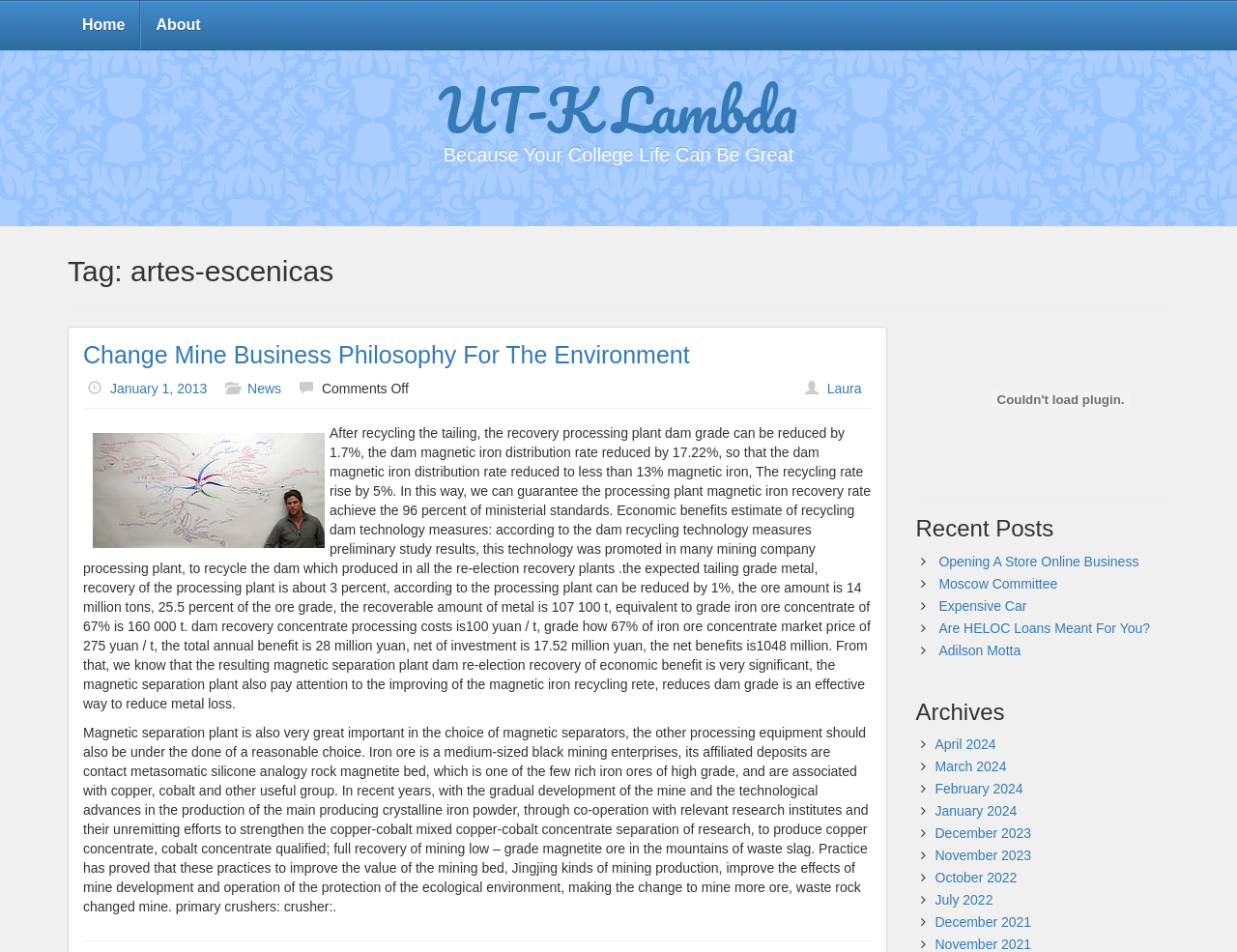Please identify the bounding box coordinates of the element I need to click to follow this instruction: "Click on the link to Opening A Store Online Business".

[0.759, 0.581, 0.921, 0.598]